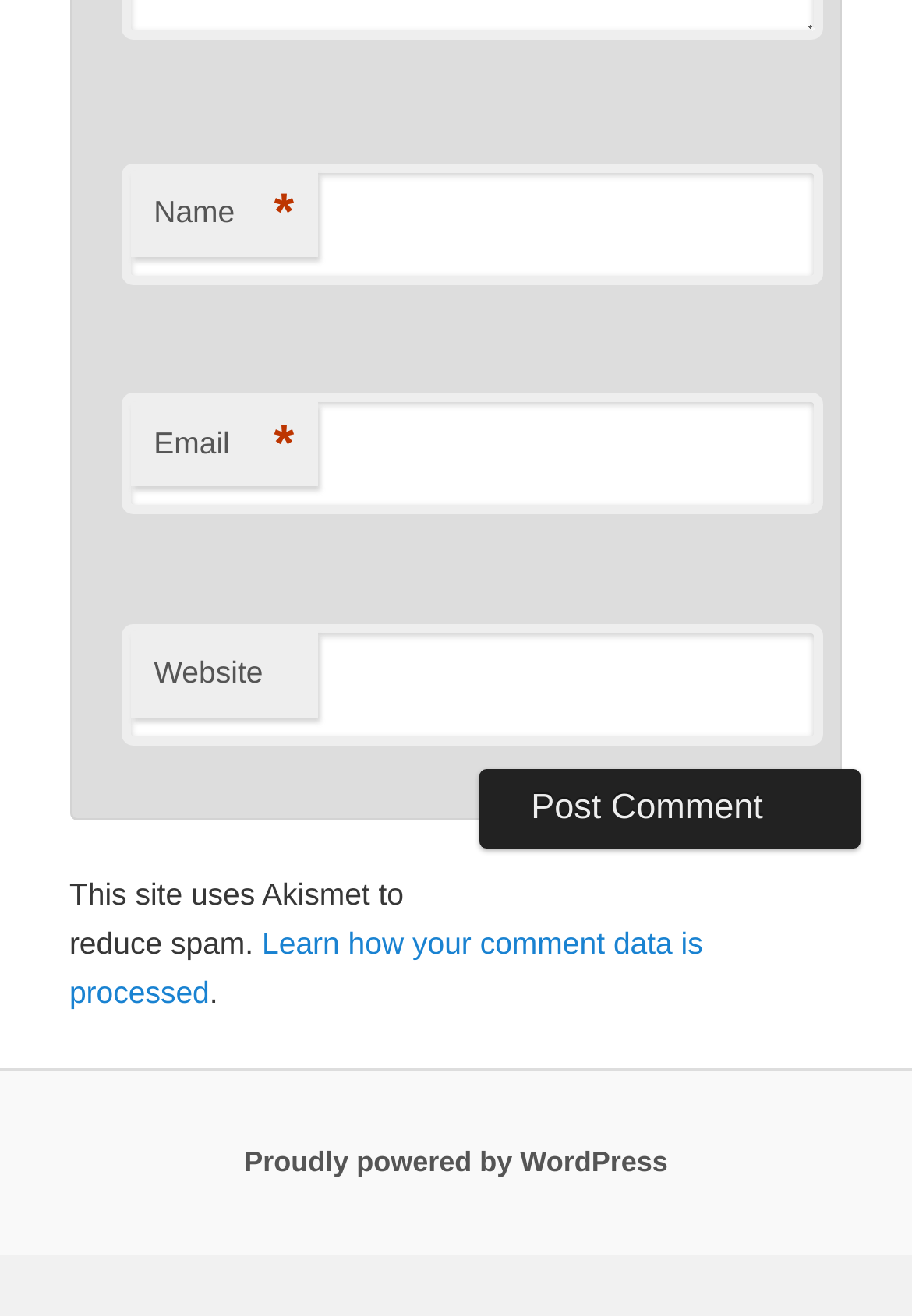Given the element description "Proudly powered by WordPress" in the screenshot, predict the bounding box coordinates of that UI element.

[0.268, 0.87, 0.732, 0.895]